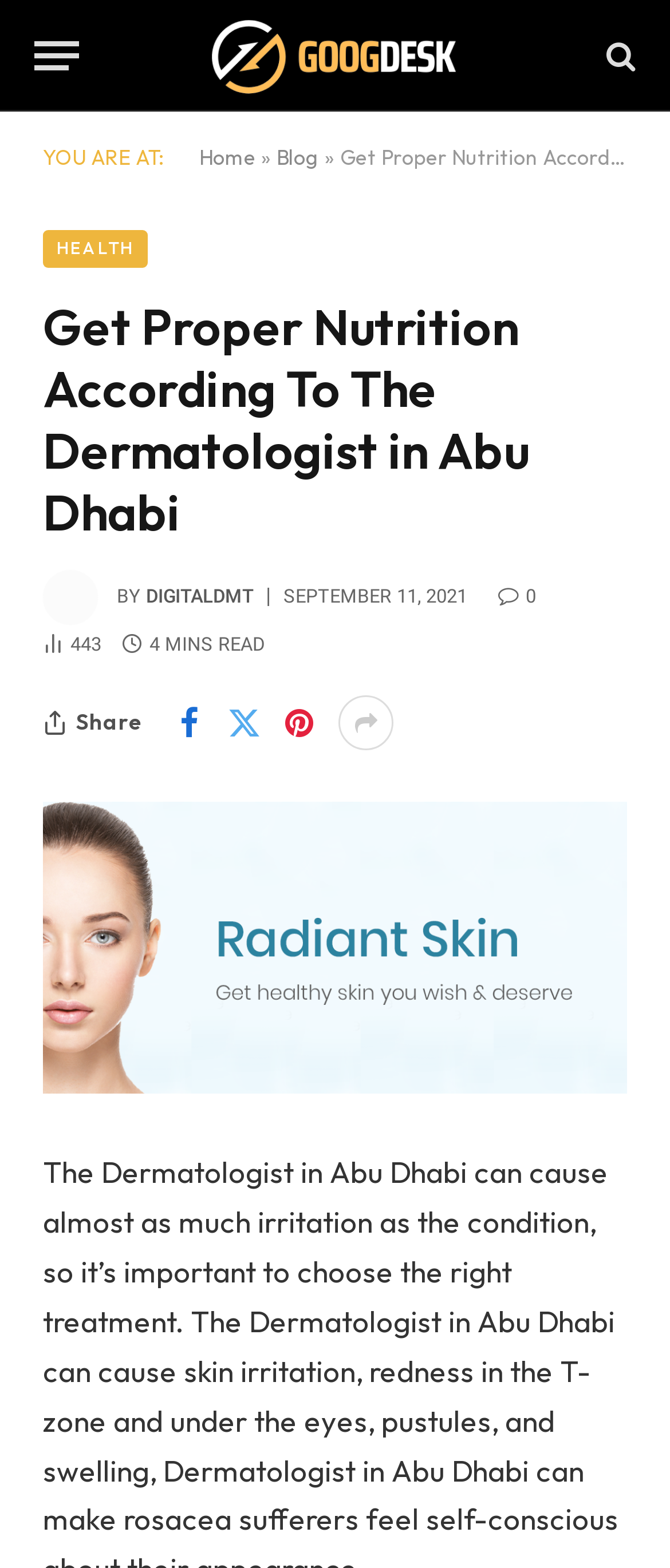Give a concise answer using only one word or phrase for this question:
What is the topic of the current article?

Dermatologist in Abu Dhabi